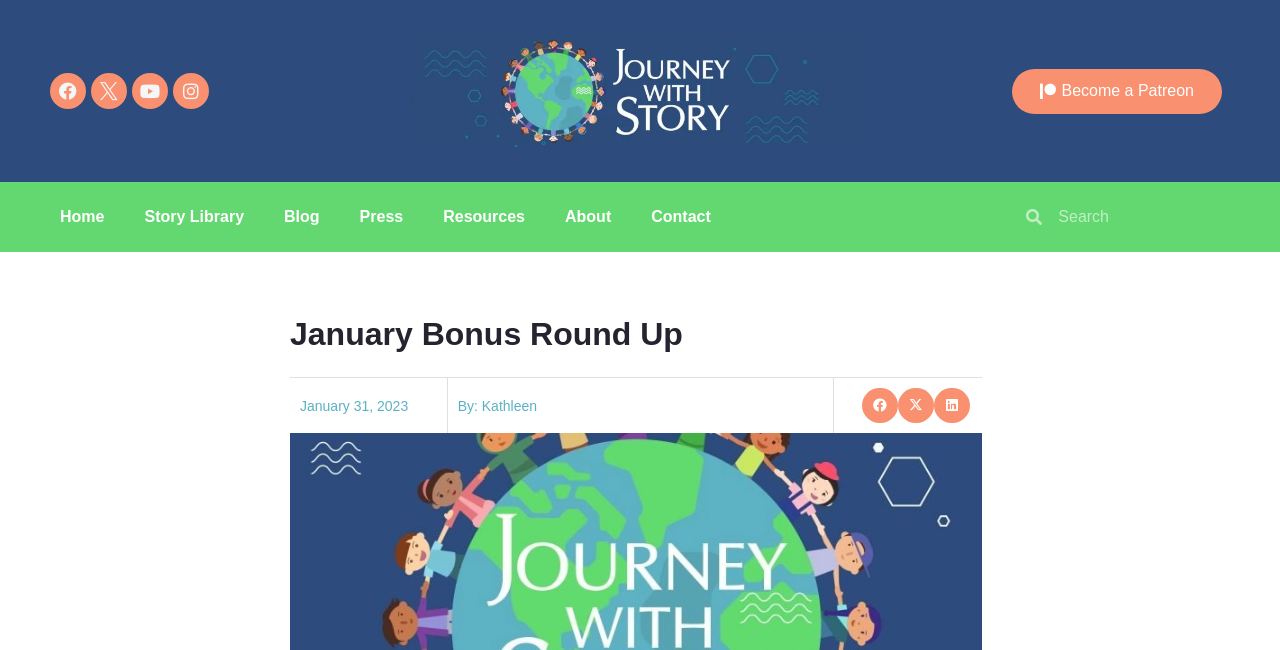Identify the bounding box for the element characterized by the following description: "General Informations".

None